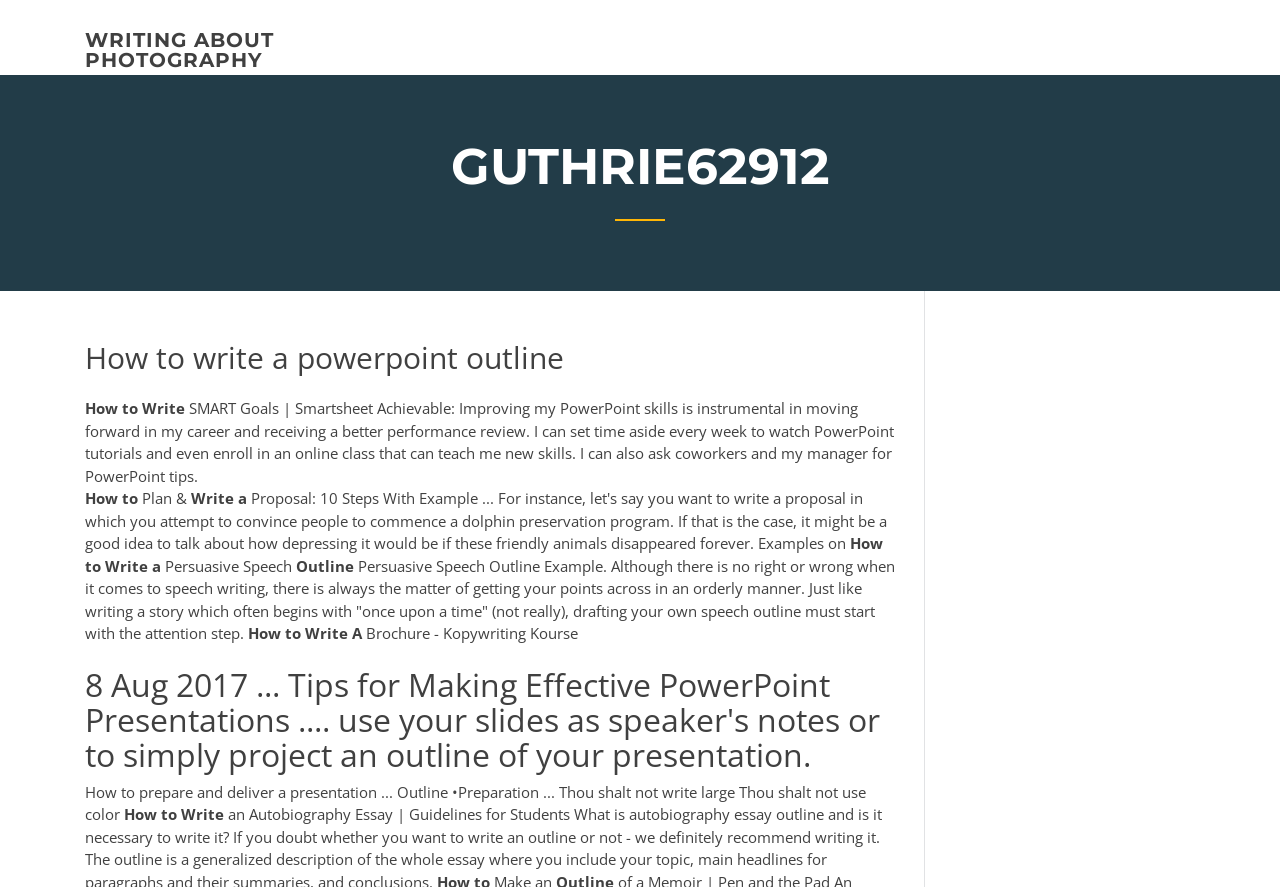Write an exhaustive caption that covers the webpage's main aspects.

The webpage appears to be a resource page for learning how to write a PowerPoint outline. At the top, there is a link to "WRITING ABOUT PHOTOGRAPHY" on the left side of the page. Below it, a heading "GUTHRIE62912" spans almost the entire width of the page. 

Underneath the heading, there is a subheading "How to write a powerpoint outline" on the left side, followed by a block of text that discusses setting SMART goals to improve PowerPoint skills. 

To the right of the subheading, there are three short texts: "Plan &", "How", and "Write". Below these texts, there is a longer text that explains the importance of creating an outline for a persuasive speech. 

Further down, there are two more headings. The first one, "8 Aug 2017... Tips for Making Effective PowerPoint Presentations....", provides tips on using slides effectively. The second heading, "How to prepare and deliver a presentation... Outline •Preparation...", offers guidance on preparing and delivering a presentation, including a note about not writing large and not using color. 

Throughout the page, there are several instances of the words "How", "Write", and "Plan", which suggests that the page is focused on providing guidance and resources for creating effective PowerPoint outlines and presentations.